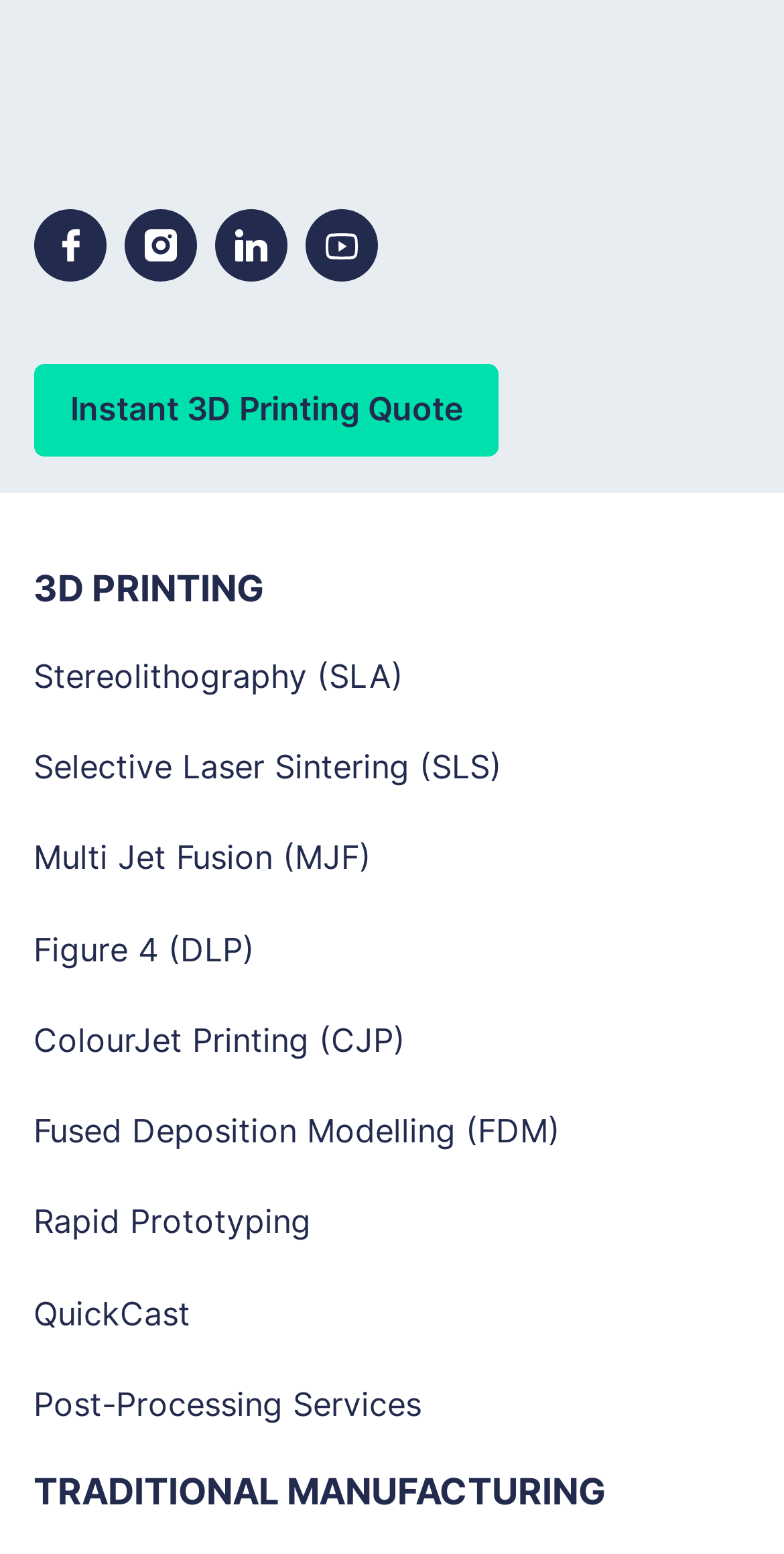Indicate the bounding box coordinates of the element that must be clicked to execute the instruction: "learn about Stereolithography (SLA) 3D printing". The coordinates should be given as four float numbers between 0 and 1, i.e., [left, top, right, bottom].

[0.043, 0.421, 0.515, 0.447]